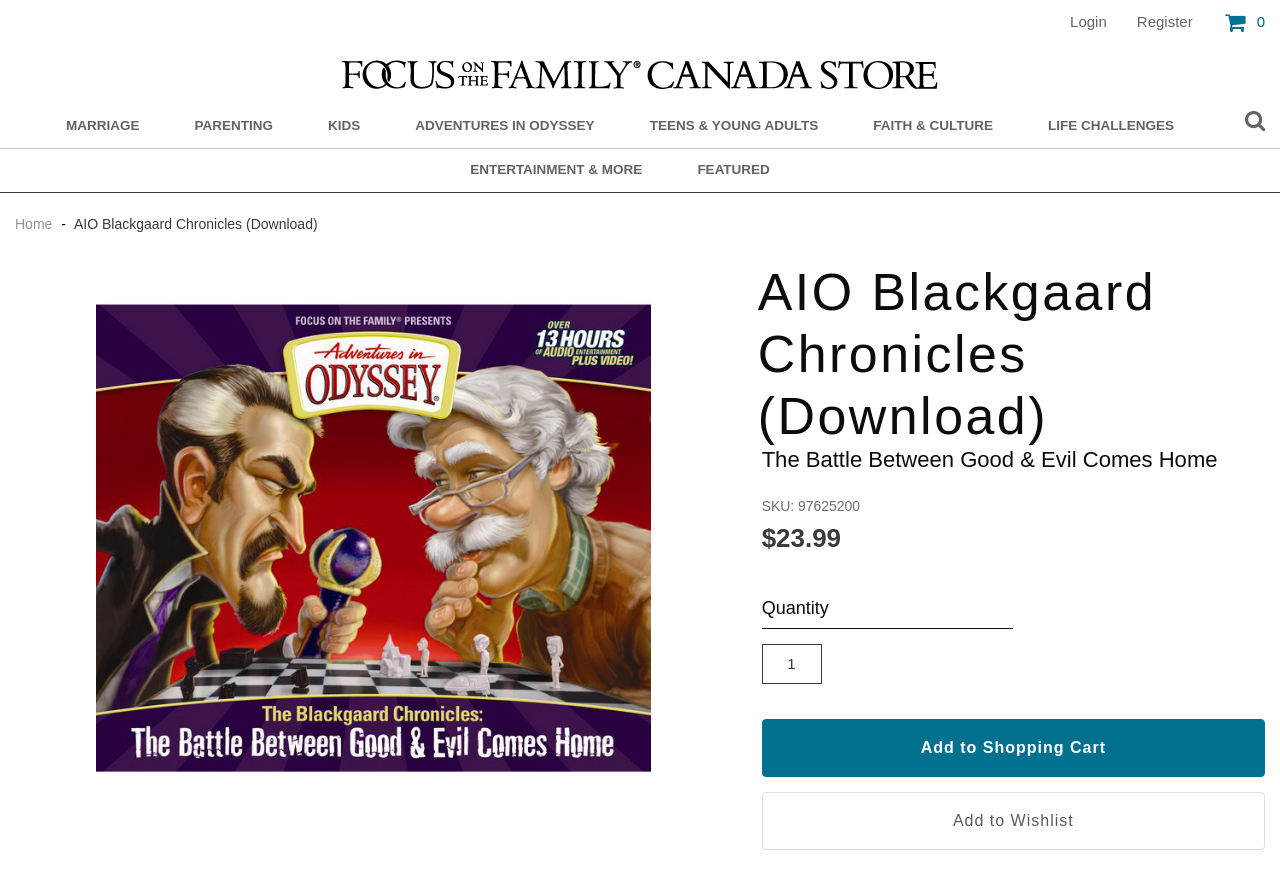Locate the bounding box coordinates of the area that needs to be clicked to fulfill the following instruction: "View the Focus on the Family Canada Store". The coordinates should be in the format of four float numbers between 0 and 1, namely [left, top, right, bottom].

[0.266, 0.062, 0.734, 0.109]